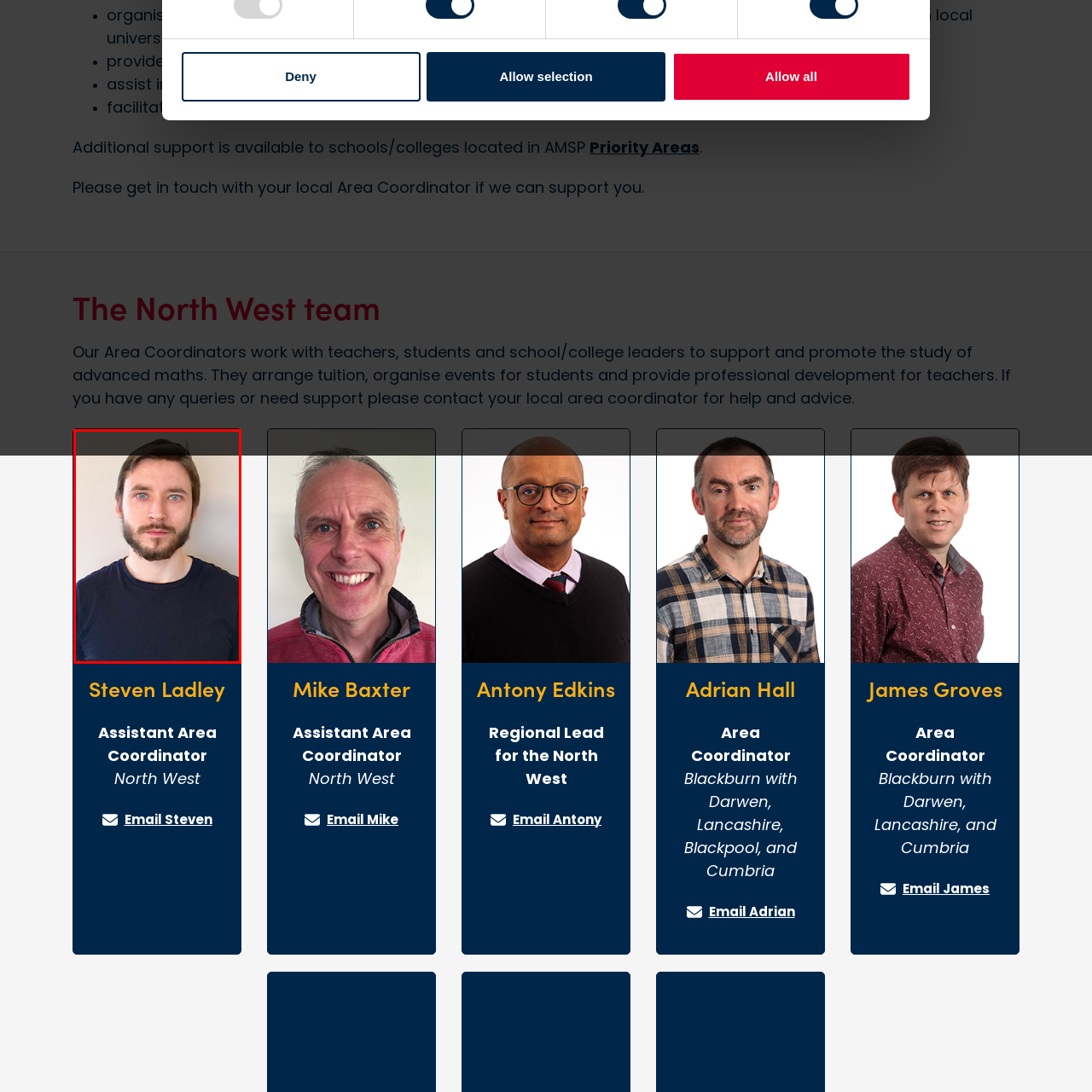Describe meticulously the scene encapsulated by the red boundary in the image.

The image features a man with a short beard and light brown hair, wearing a black t-shirt. He has striking blue eyes and a serious expression, standing against a neutral background. This individual is identified as Steven Ladley, who serves as an Assistant Area Coordinator. His role focuses on supporting teachers, students, and school leaders in the study of advanced mathematics within the North West region. The context suggests that he is involved in organizing events and providing professional development opportunities for educators.